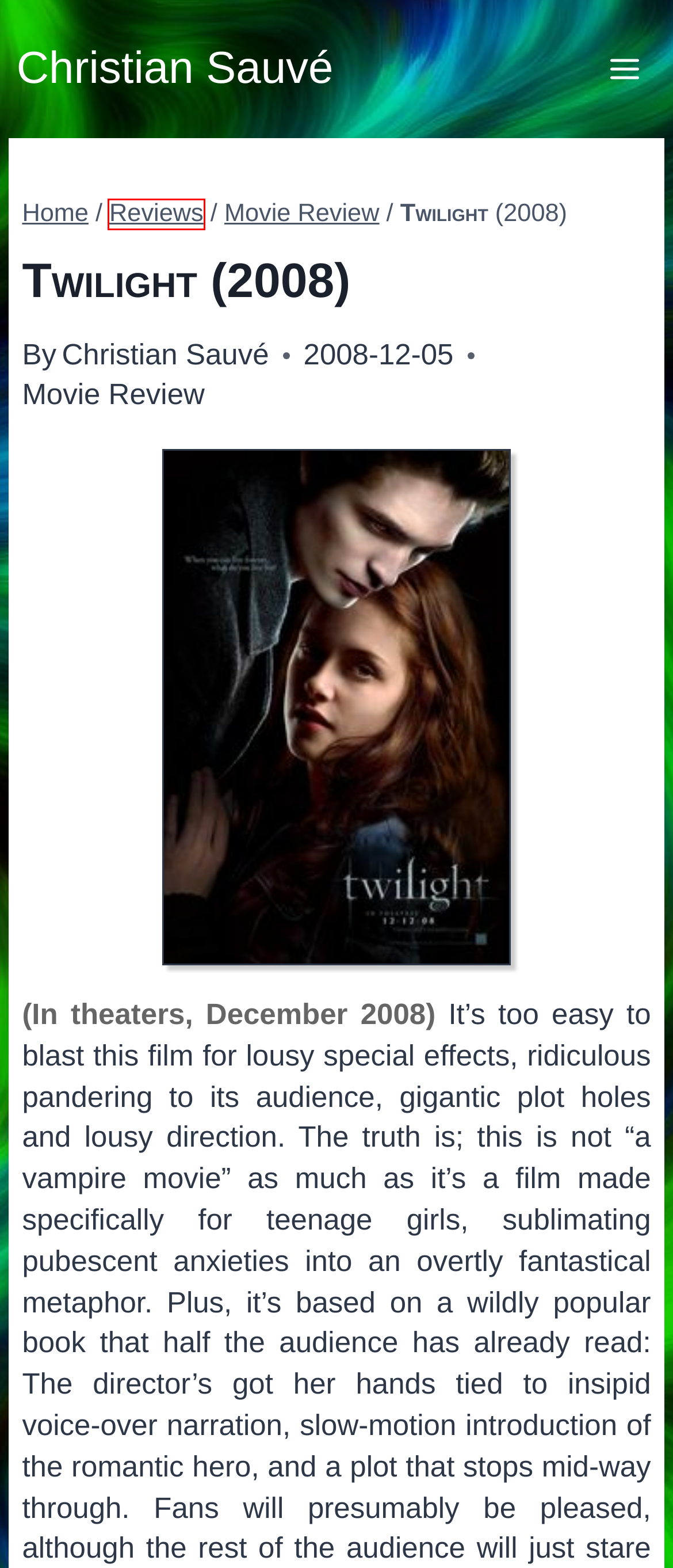You have a screenshot of a webpage, and a red bounding box highlights an element. Select the webpage description that best fits the new page after clicking the element within the bounding box. Options are:
A. Reviews – Christian Sauvé
B. The Crowd Roars (1932) – Christian Sauvé
C. Punisher: War Zone (2008) – Christian Sauvé
D. Christian Sauvé – Aren't you wasting your time right now?
E. Movie Review – Christian Sauvé
F. Stephenie Meyer – Christian Sauvé
G. Shazam! (2019) – Christian Sauvé
H. Suspiria (2018) – Christian Sauvé

A